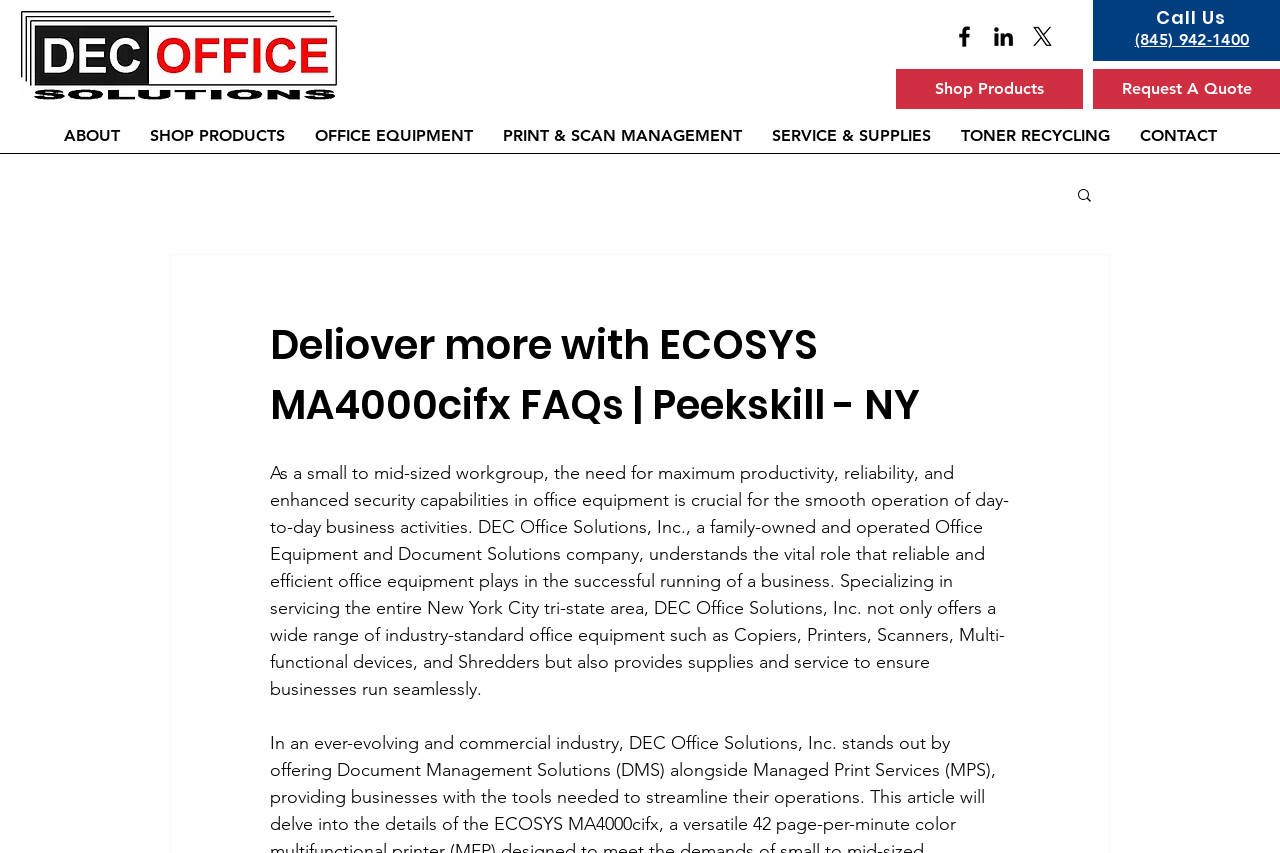Find the bounding box coordinates of the clickable region needed to perform the following instruction: "Search for something". The coordinates should be provided as four float numbers between 0 and 1, i.e., [left, top, right, bottom].

[0.84, 0.218, 0.855, 0.243]